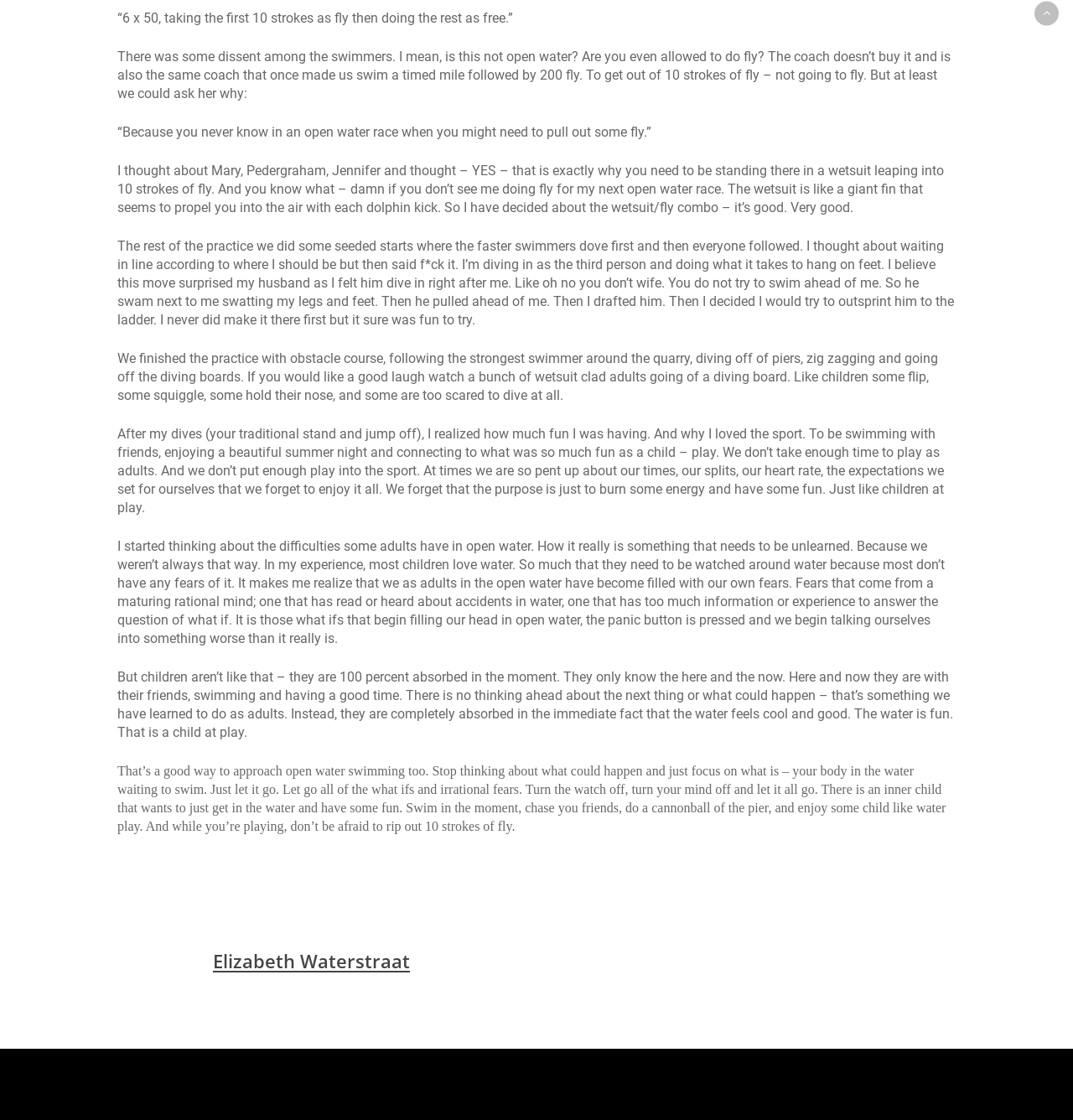What is the author's advice for adults in open water swimming?
From the image, respond with a single word or phrase.

Stop thinking, just swim